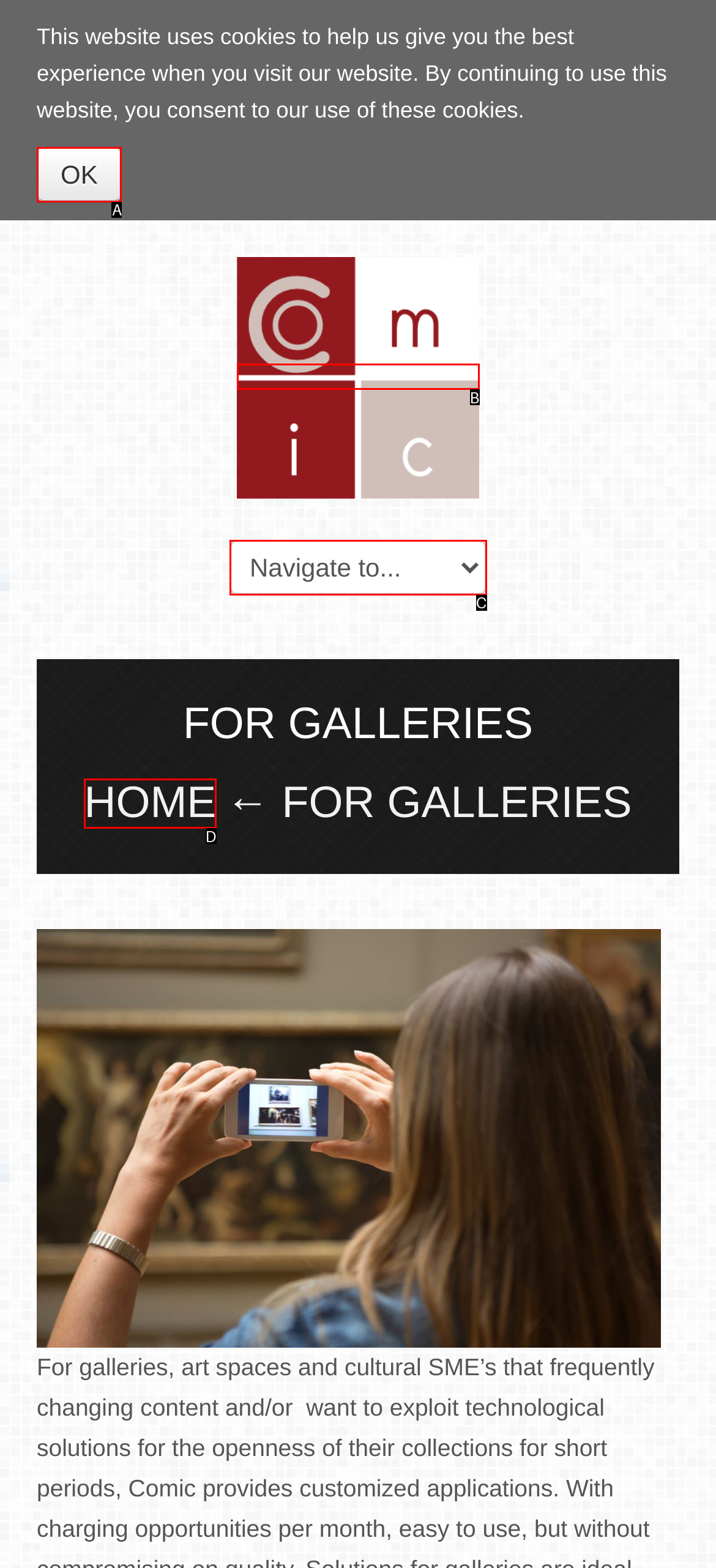From the given options, find the HTML element that fits the description: Home. Reply with the letter of the chosen element.

None